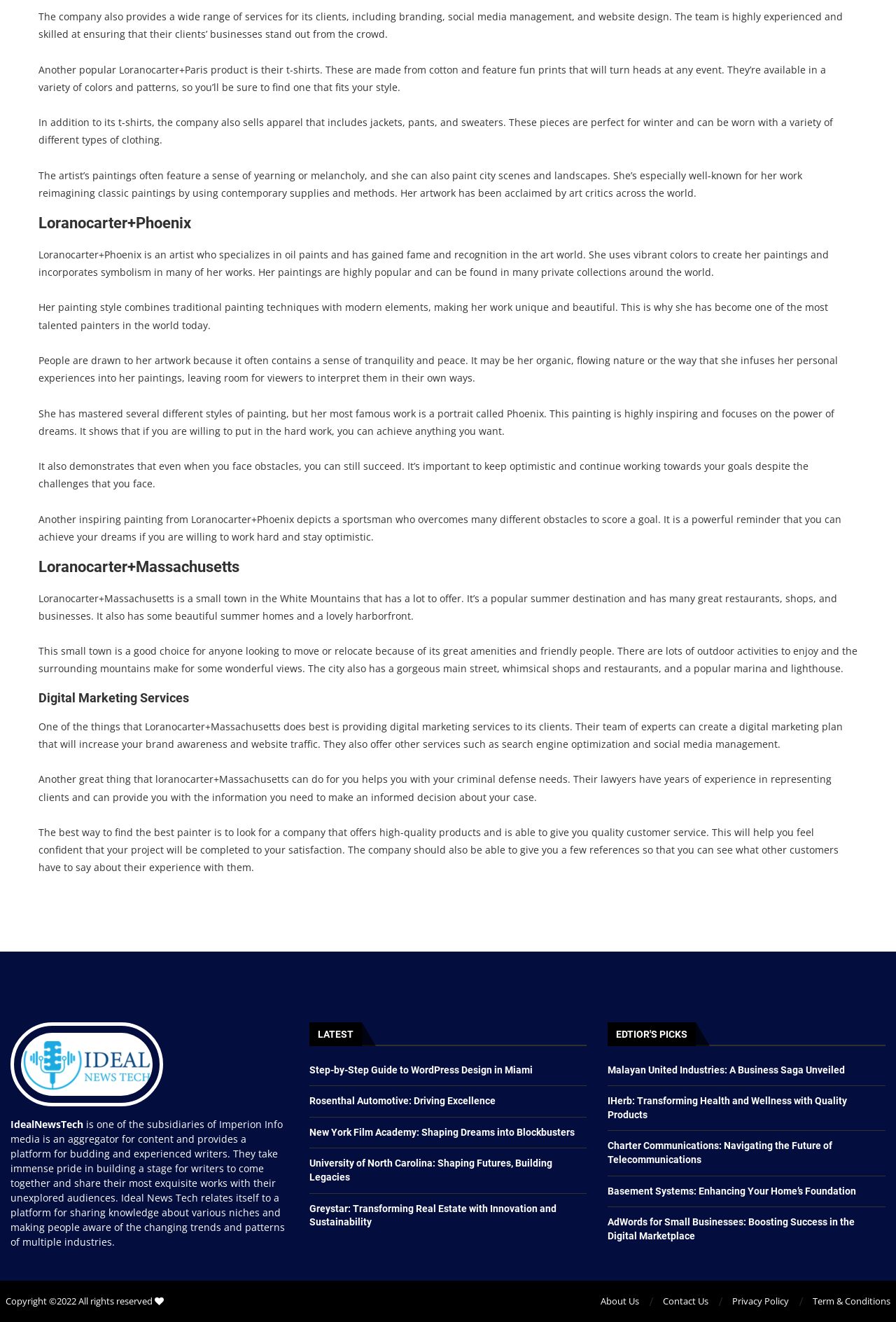Locate the bounding box coordinates of the item that should be clicked to fulfill the instruction: "Click on the 'Contact Us' link".

[0.74, 0.98, 0.791, 0.99]